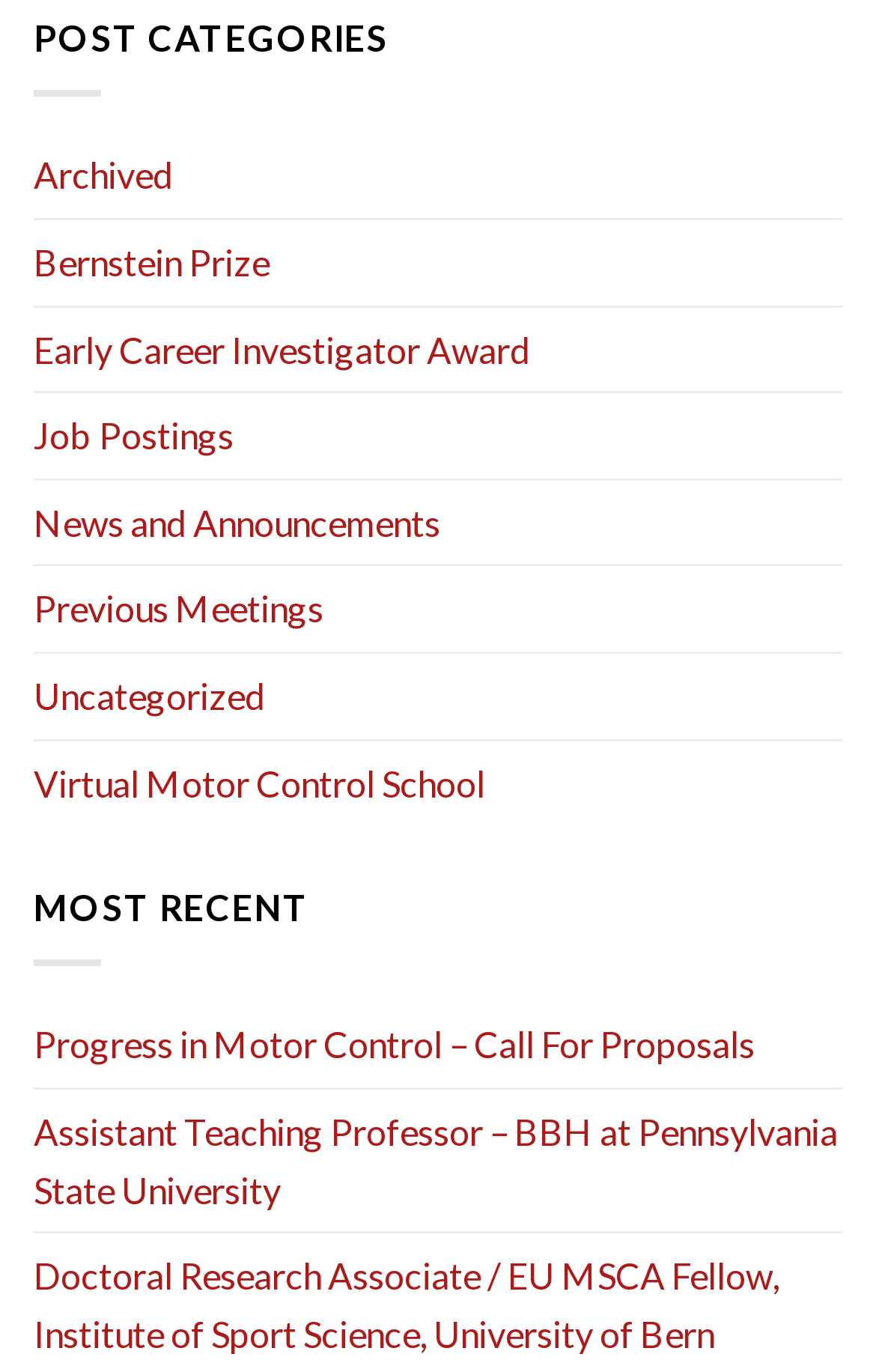How many static text elements are there on the page?
From the screenshot, provide a brief answer in one word or phrase.

2